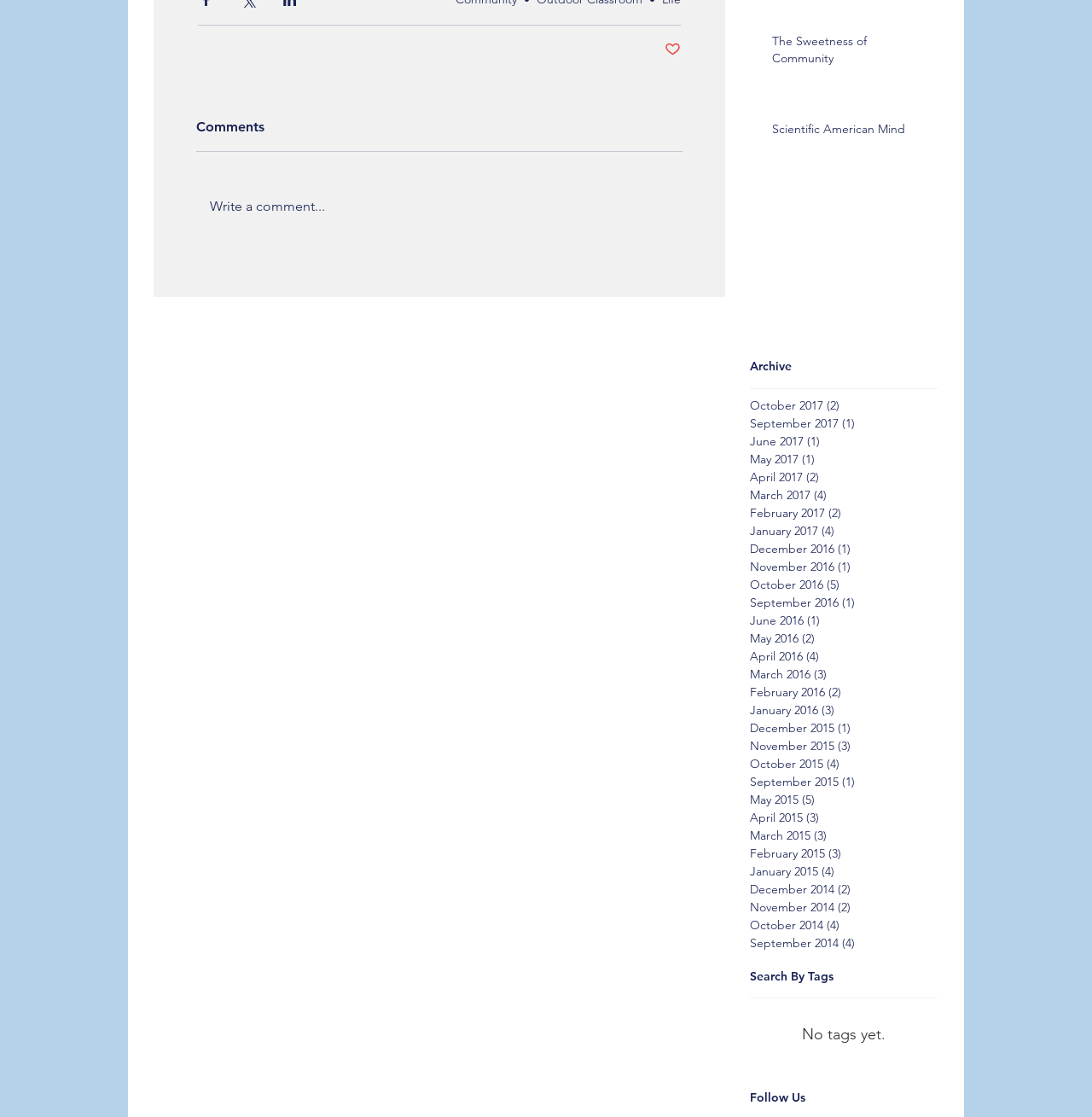Is there a search function on the webpage?
Based on the image, give a concise answer in the form of a single word or short phrase.

Yes